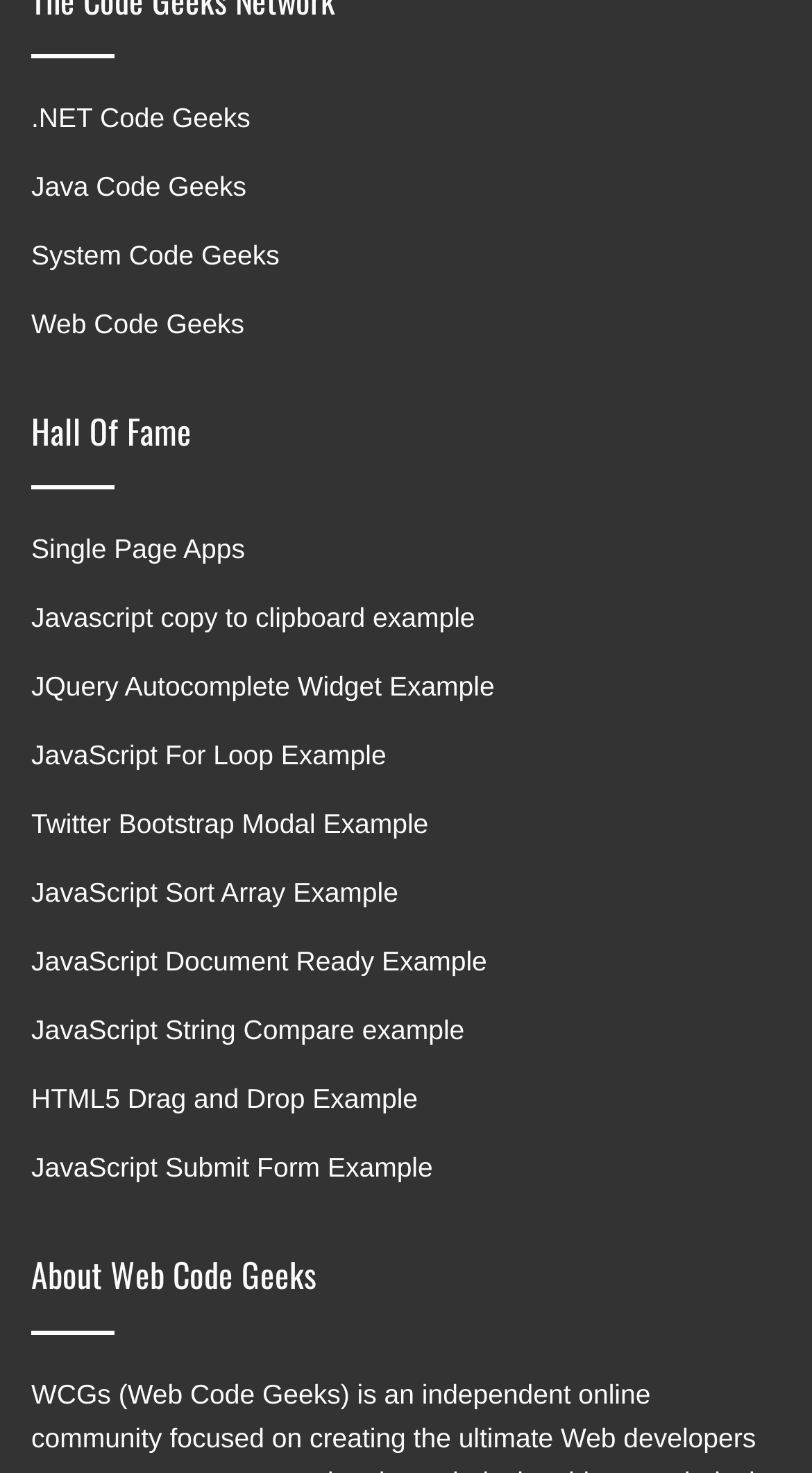What is the topic of 'Twitter Bootstrap Modal Example'?
Refer to the image and give a detailed response to the question.

The link 'Twitter Bootstrap Modal Example' suggests that it provides an example of how to create modal windows using Twitter Bootstrap, a popular front-end framework.